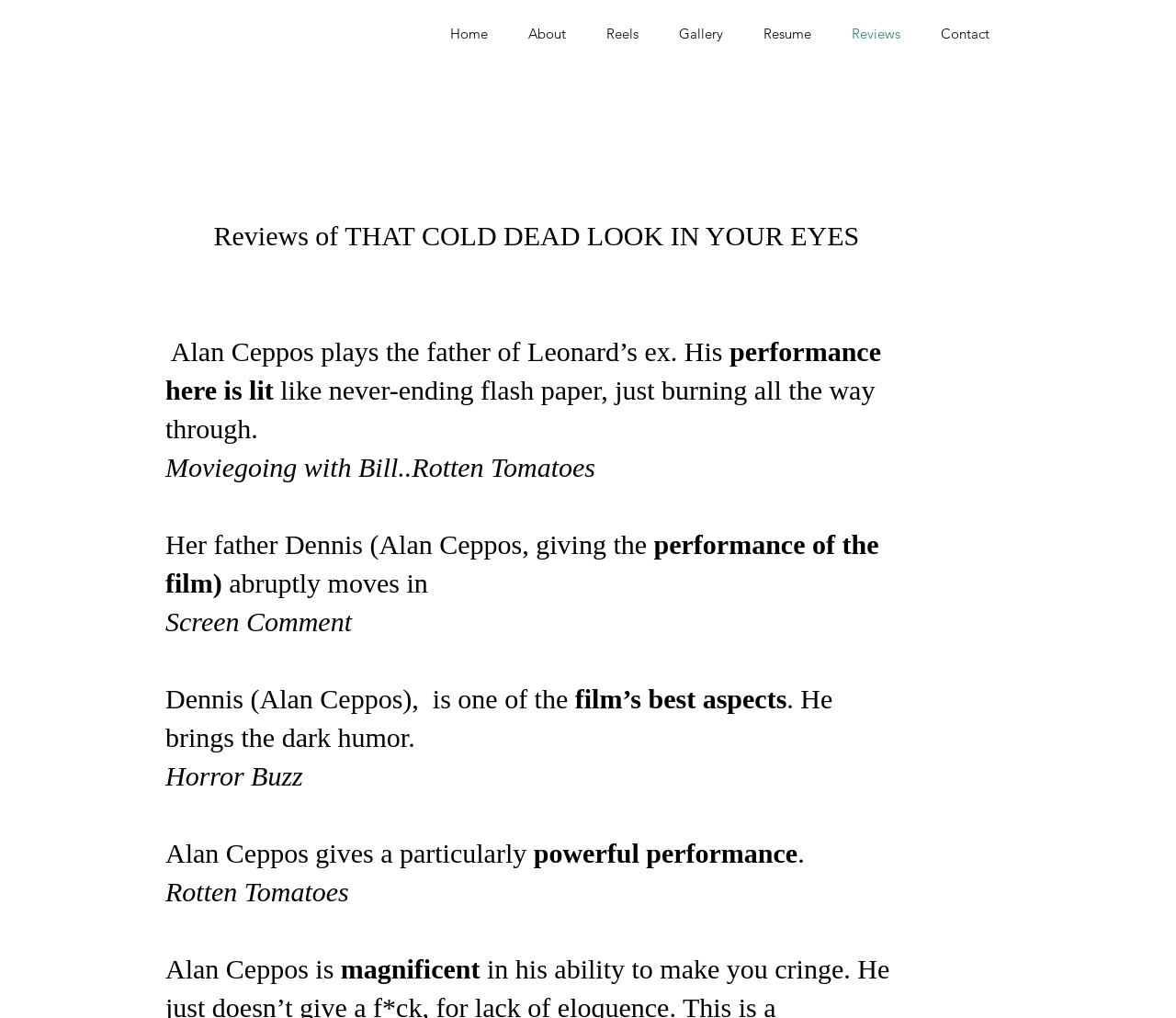Answer the question using only one word or a concise phrase: What is the name of the movie being reviewed?

THAT COLD DEAD LOOK IN YOUR EYES